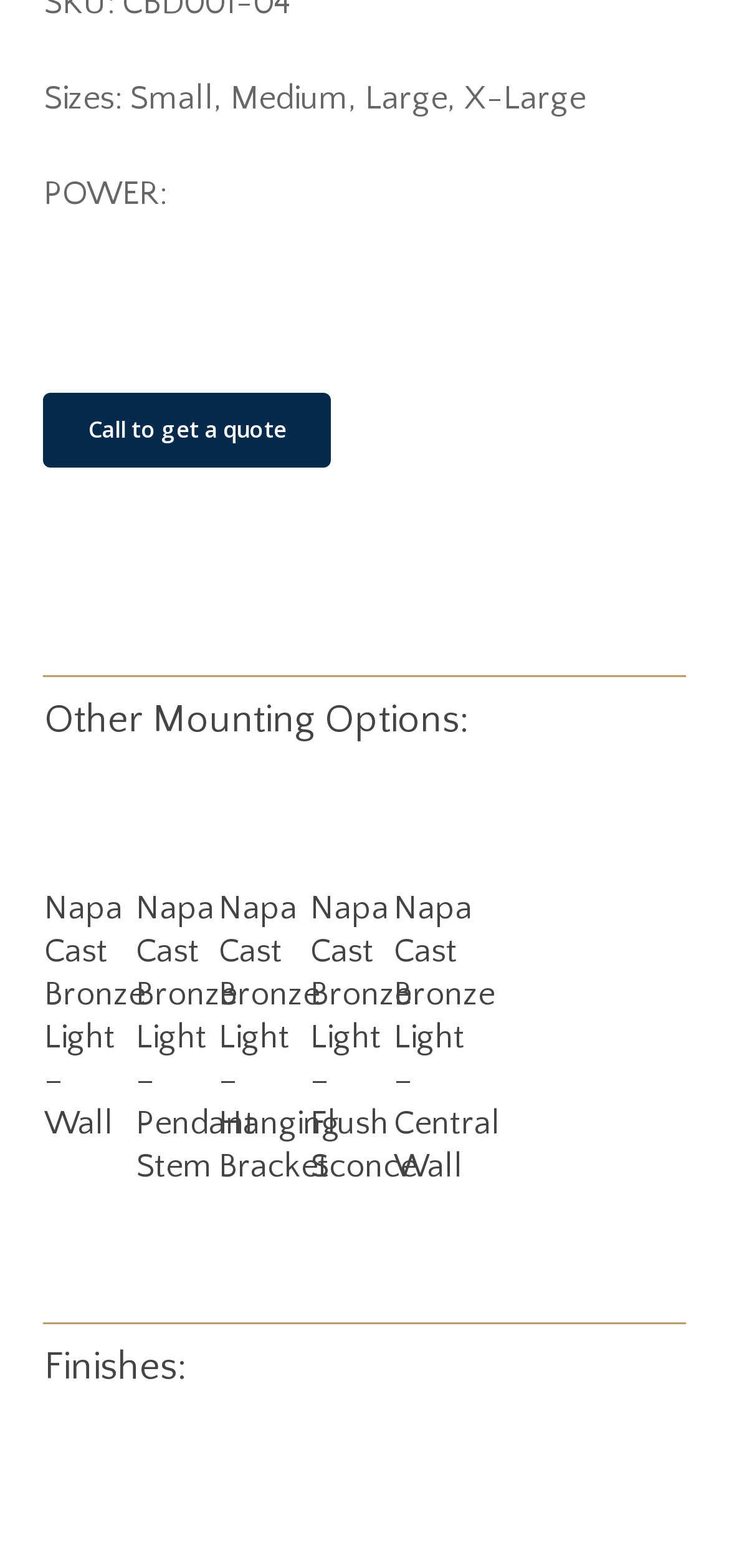How many mounting options are available?
Please provide an in-depth and detailed response to the question.

I counted the number of 'Read more about...' links under the 'Other Mounting Options:' heading, which are 5, corresponding to 5 different mounting options.